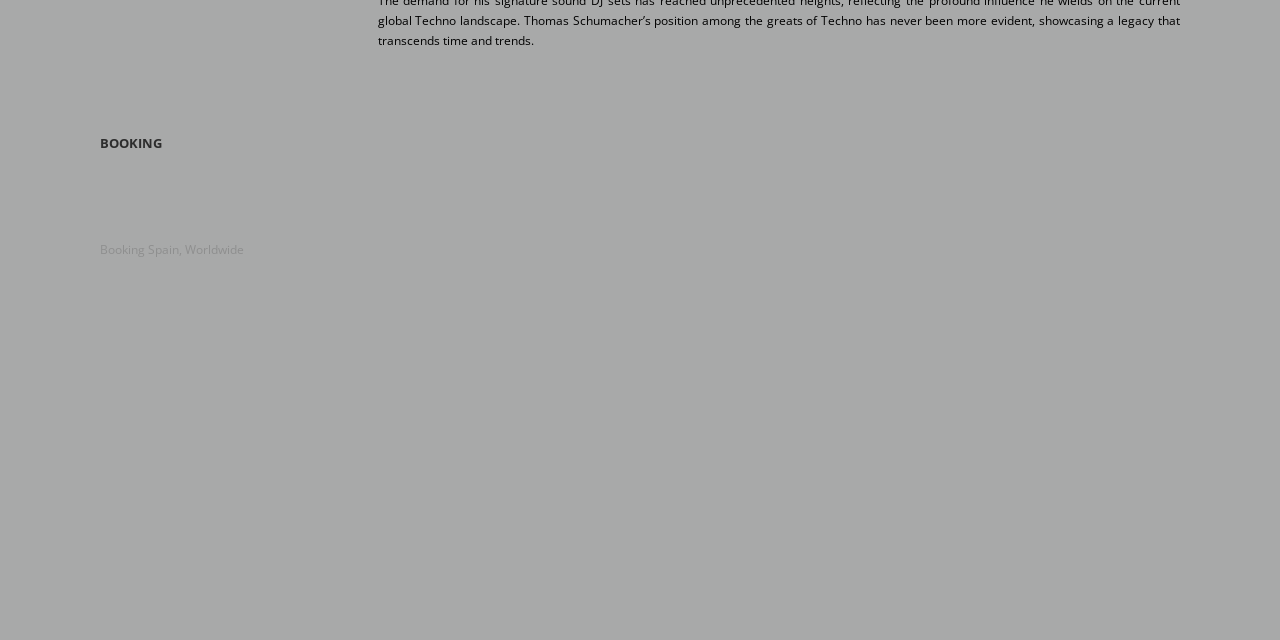From the webpage screenshot, identify the region described by Worldwide. Provide the bounding box coordinates as (top-left x, top-left y, bottom-right x, bottom-right y), with each value being a floating point number between 0 and 1.

[0.145, 0.377, 0.191, 0.404]